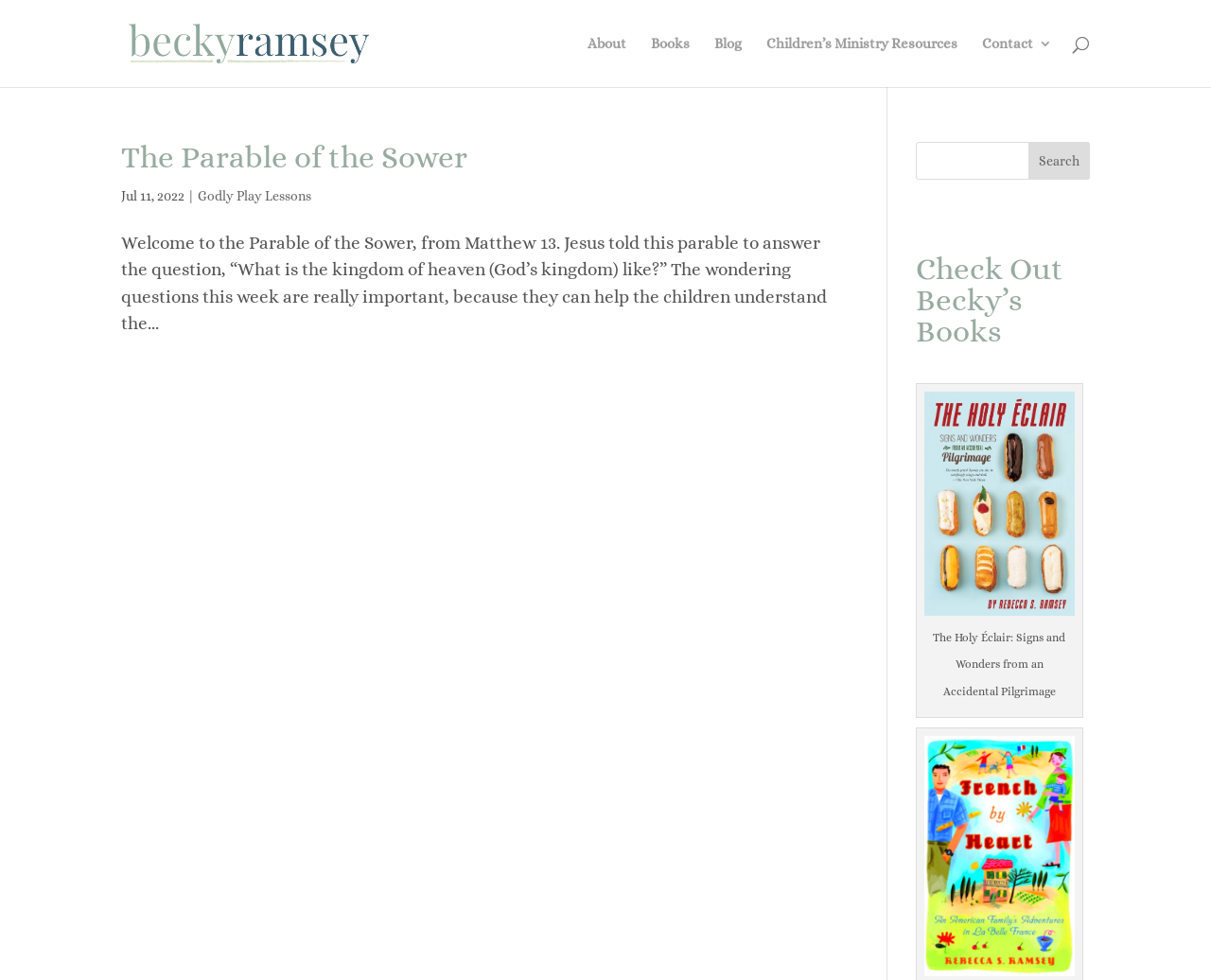Determine the bounding box coordinates of the UI element described below. Use the format (top-left x, top-left y, bottom-right x, bottom-right y) with floating point numbers between 0 and 1: St. Elisabeth

None